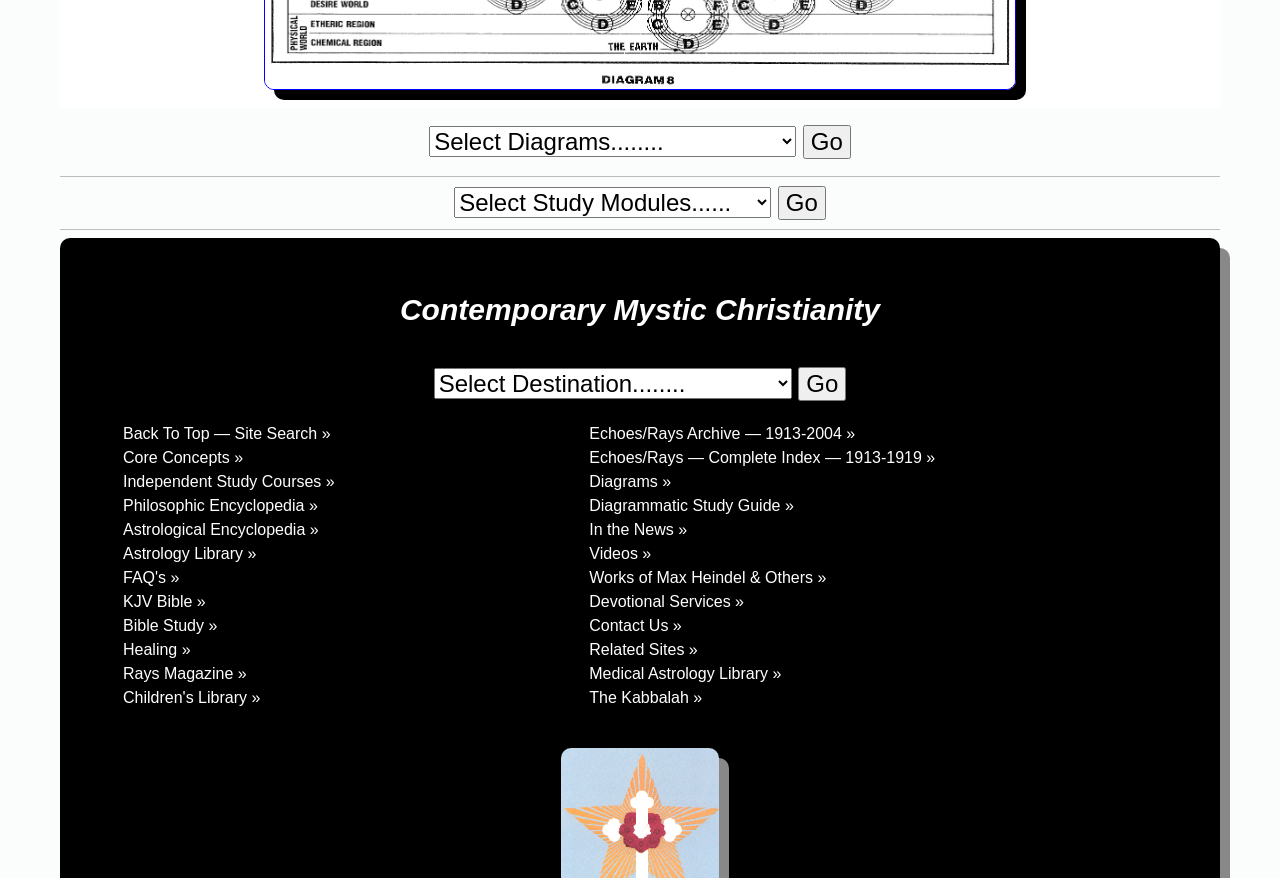Indicate the bounding box coordinates of the element that needs to be clicked to satisfy the following instruction: "View the PDF version of the article". The coordinates should be four float numbers between 0 and 1, i.e., [left, top, right, bottom].

None